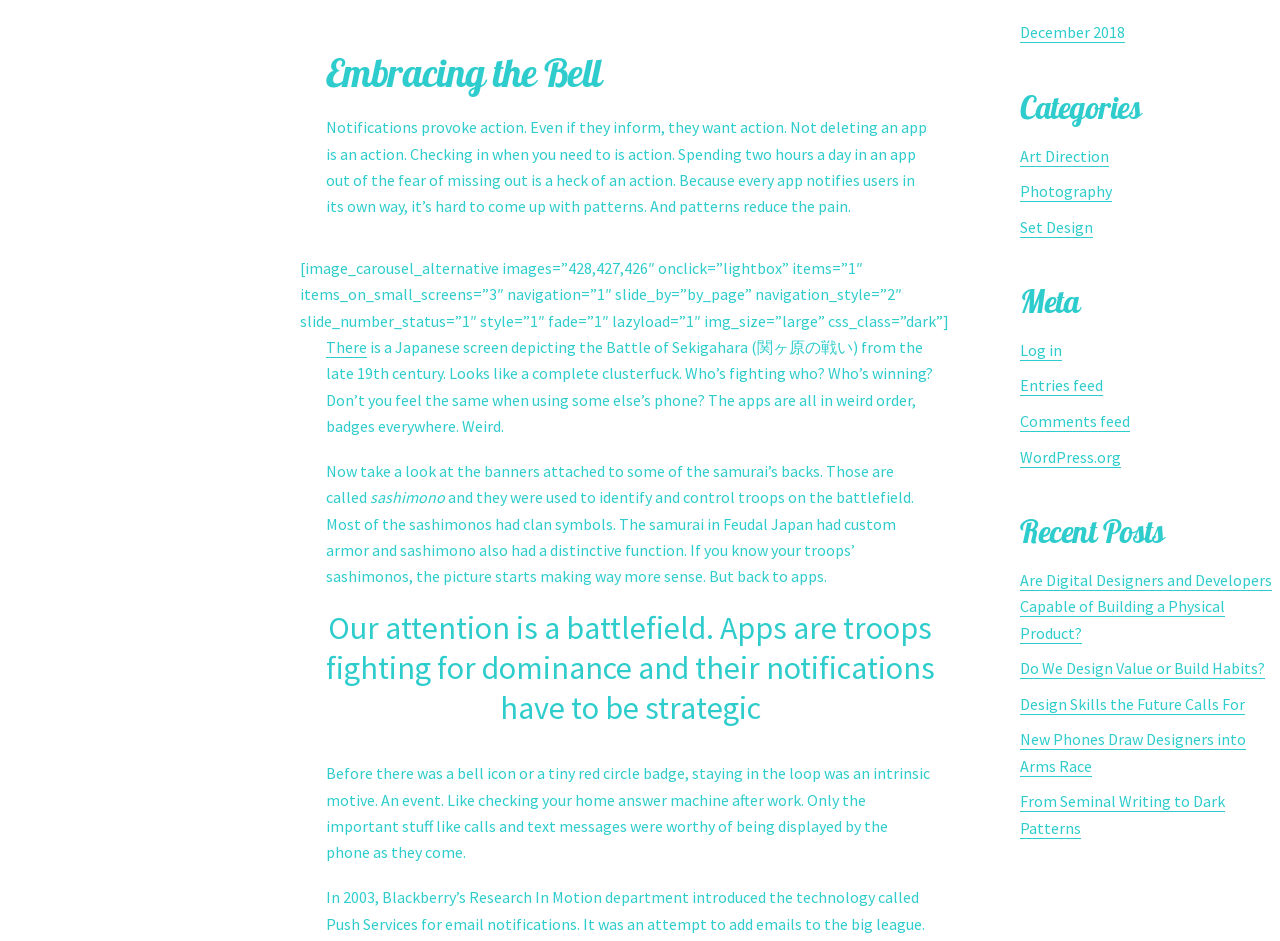Provide the bounding box coordinates of the HTML element described by the text: "Log in".

[0.797, 0.361, 0.83, 0.382]